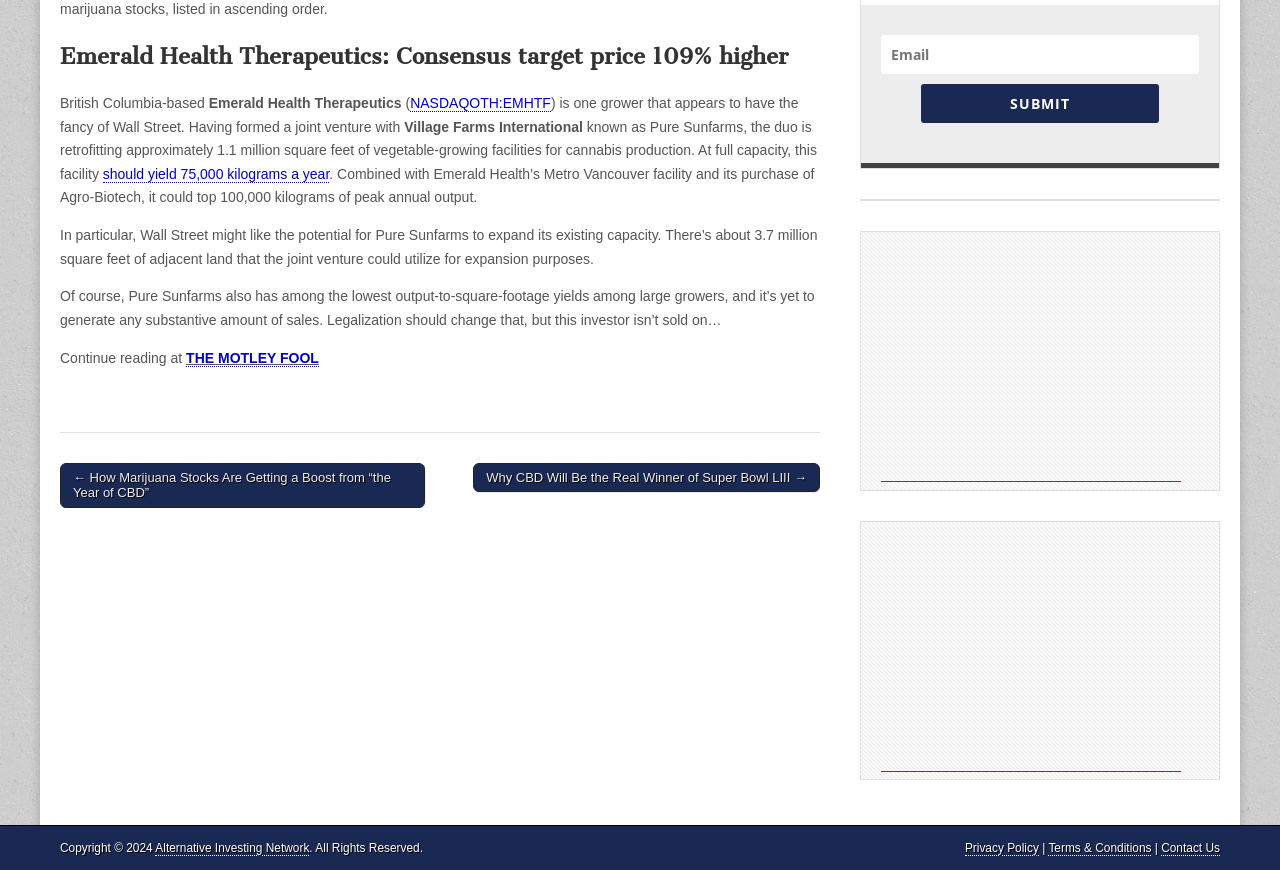Given the description livingdazed.com, predict the bounding box coordinates of the UI element. Ensure the coordinates are in the format (top-left x, top-left y, bottom-right x, bottom-right y) and all values are between 0 and 1.

None